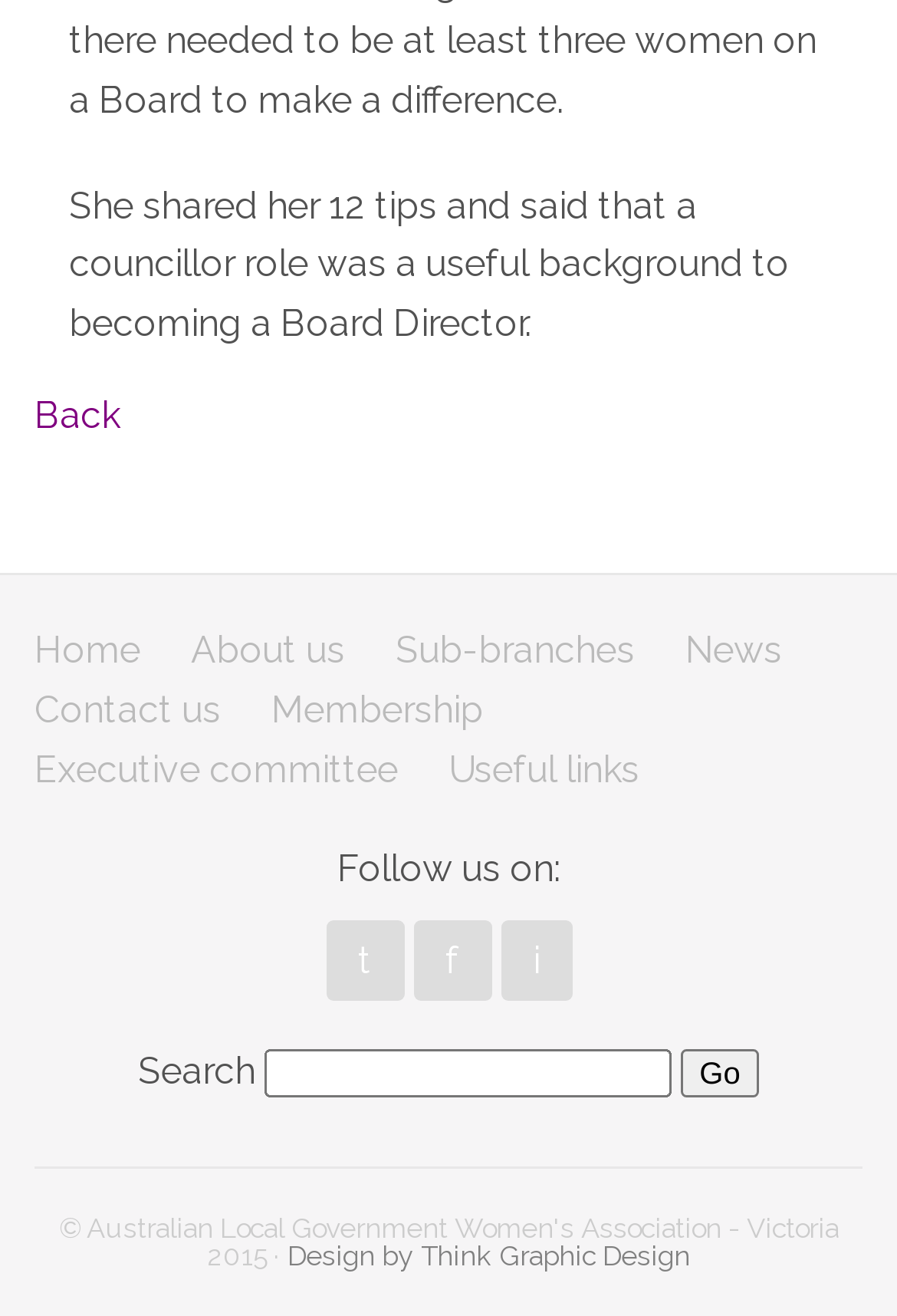Specify the bounding box coordinates of the area to click in order to execute this command: 'contact us'. The coordinates should consist of four float numbers ranging from 0 to 1, and should be formatted as [left, top, right, bottom].

[0.038, 0.517, 0.246, 0.562]